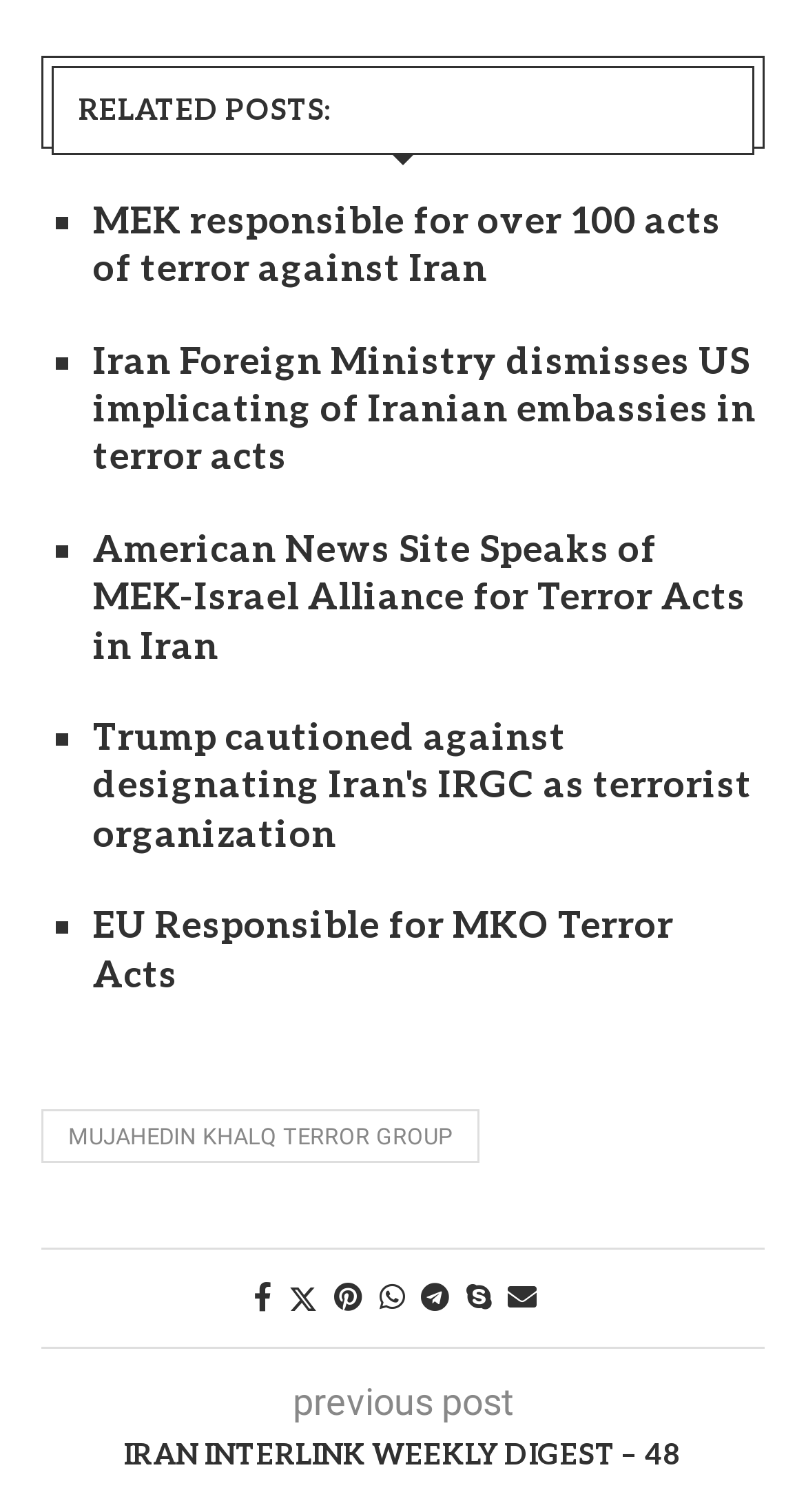Highlight the bounding box coordinates of the region I should click on to meet the following instruction: "View 'EU Responsible for MKO Terror Acts'".

[0.115, 0.599, 0.836, 0.659]